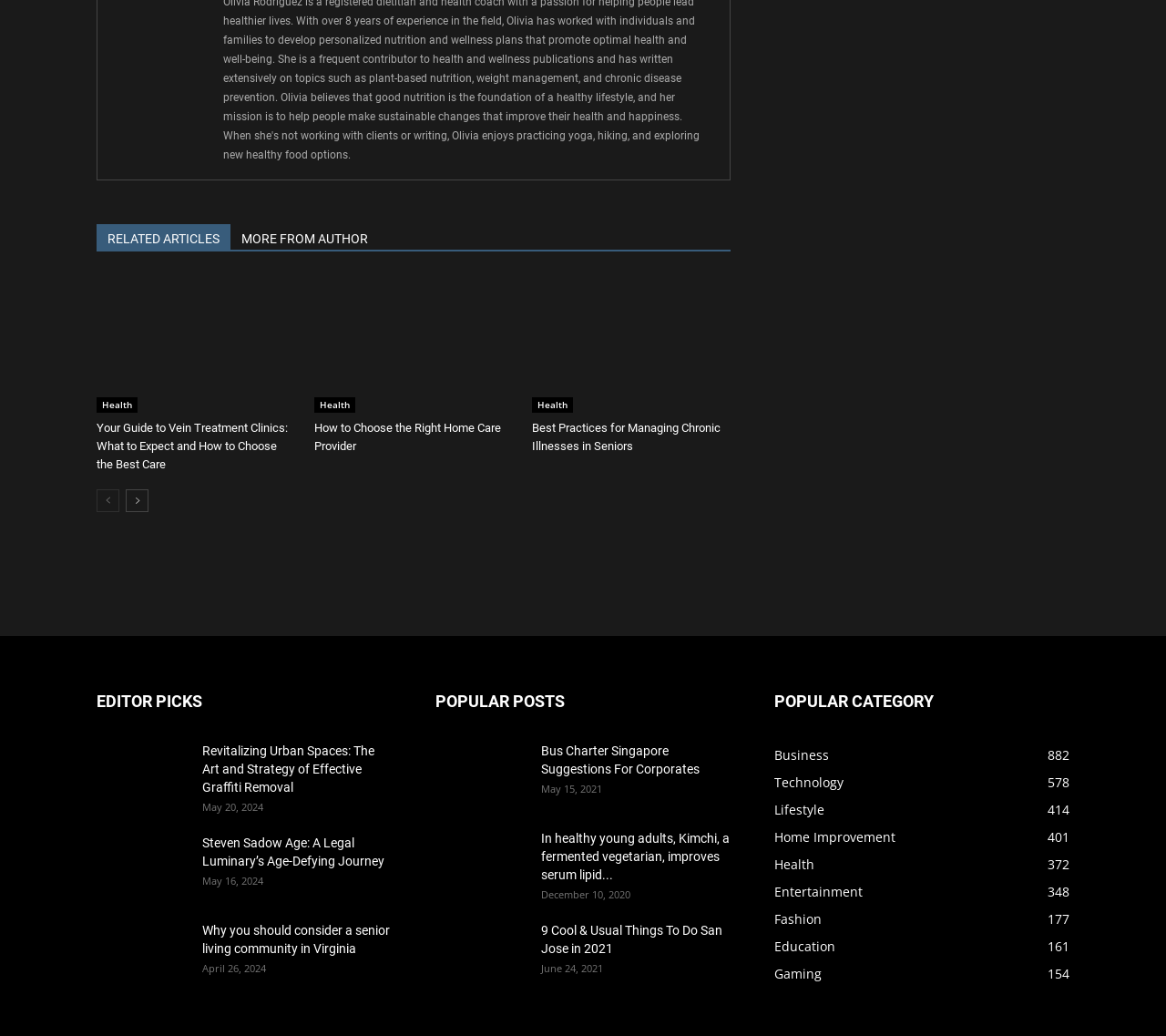Pinpoint the bounding box coordinates of the clickable element to carry out the following instruction: "View 'Health' category."

[0.664, 0.826, 0.698, 0.843]